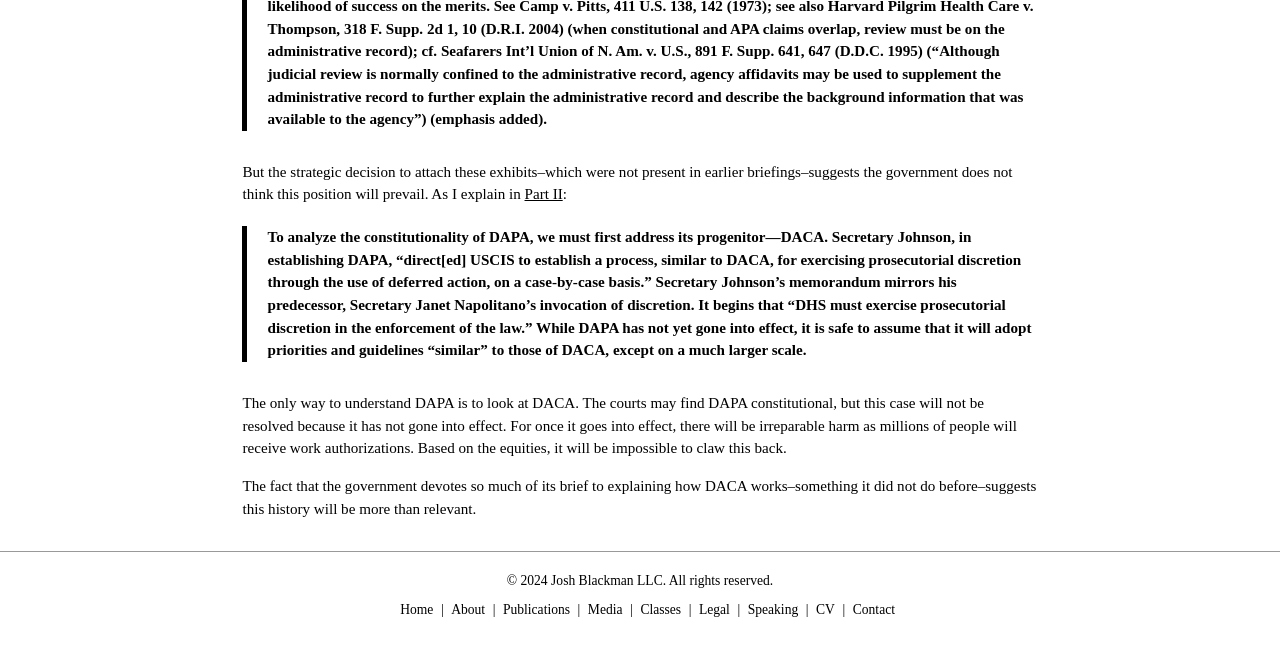Find the bounding box coordinates of the element's region that should be clicked in order to follow the given instruction: "check 'Publications'". The coordinates should consist of four float numbers between 0 and 1, i.e., [left, top, right, bottom].

[0.393, 0.967, 0.445, 0.99]